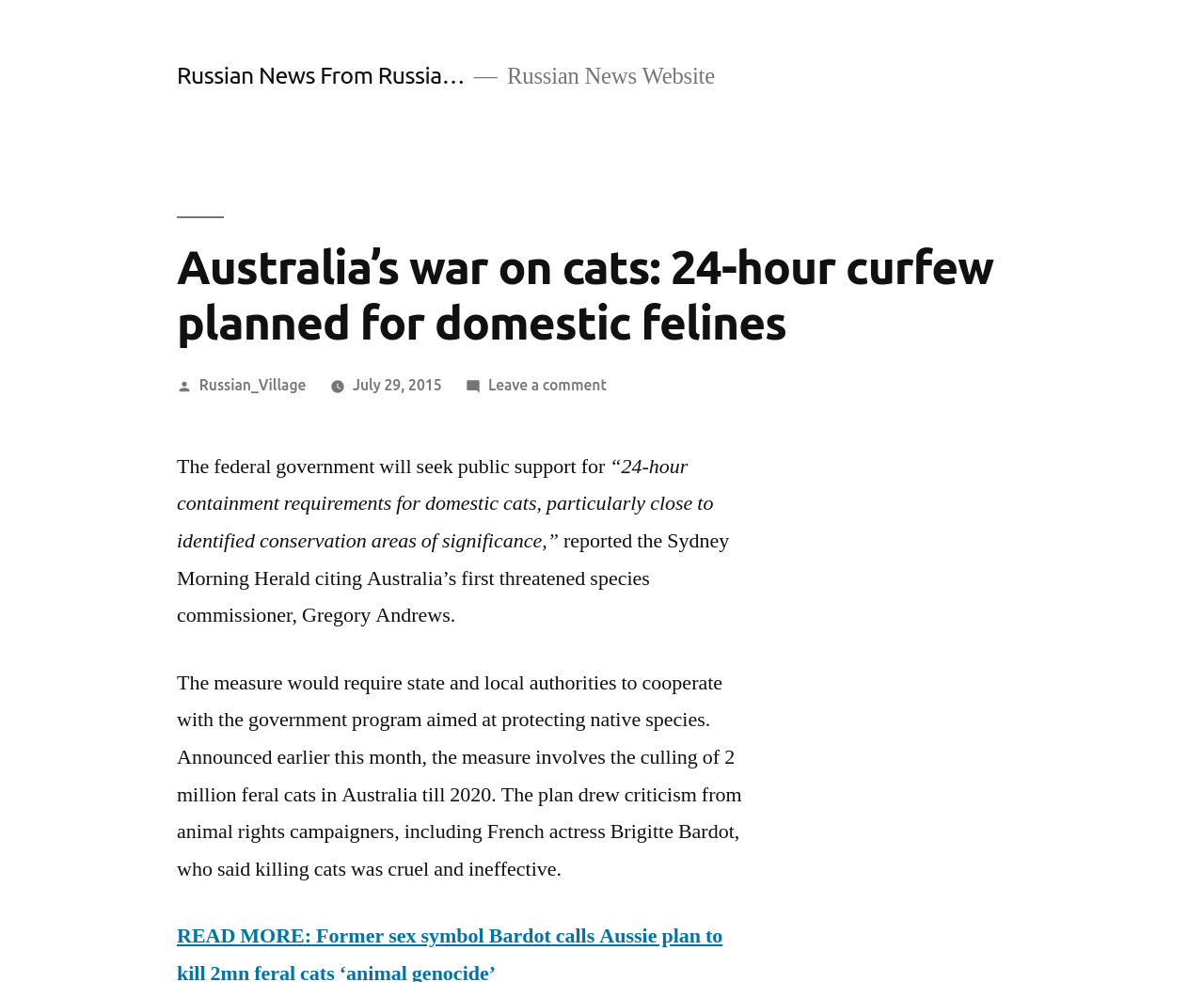Use the information in the screenshot to answer the question comprehensively: What is the purpose of the government program?

The webpage states that the government program aims to protect native species by implementing measures such as 24-hour containment requirements for domestic cats and culling 2 million feral cats in Australia till 2020.